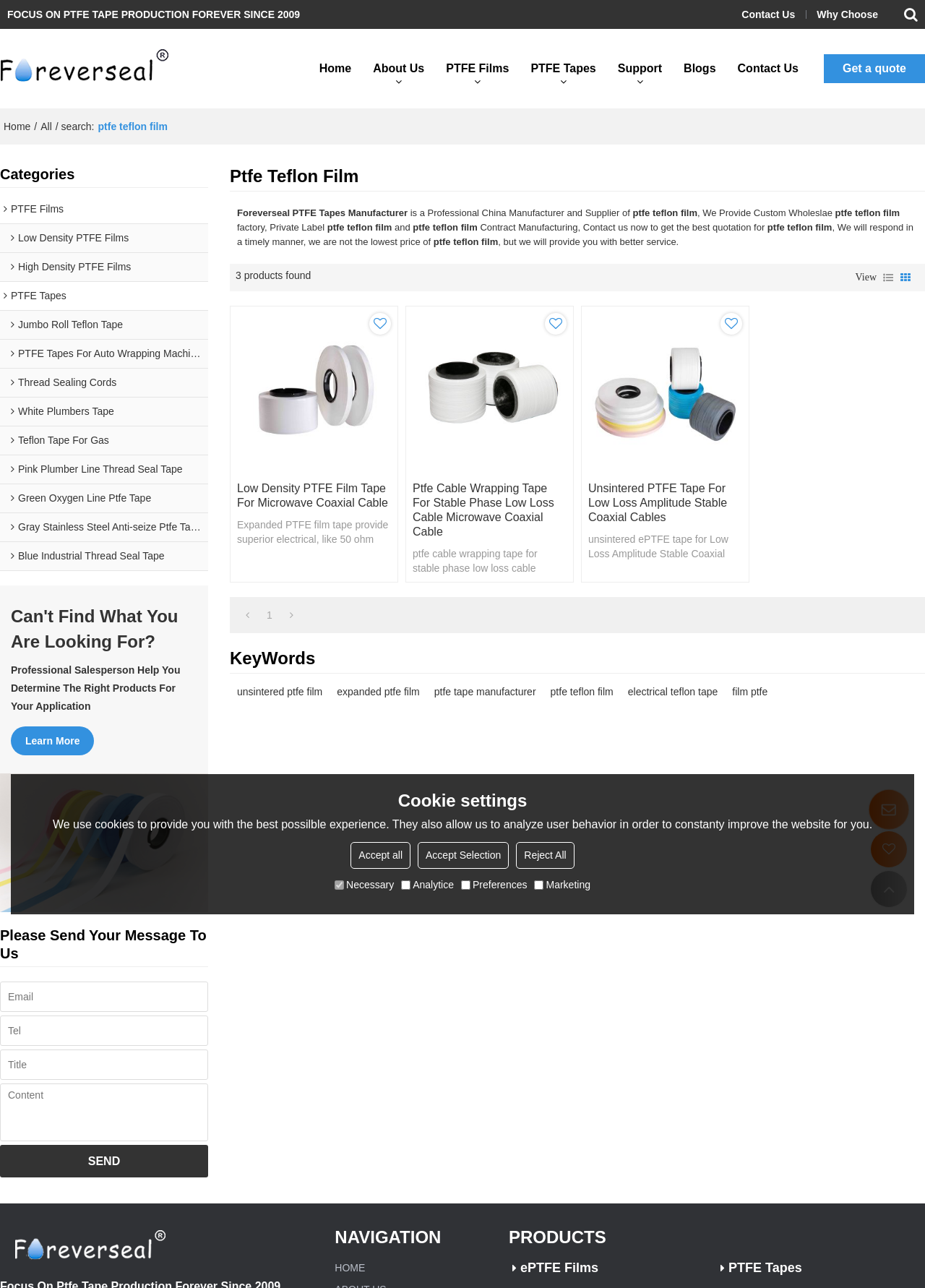Please find the bounding box coordinates in the format (top-left x, top-left y, bottom-right x, bottom-right y) for the given element description. Ensure the coordinates are floating point numbers between 0 and 1. Description: Favorites

[0.589, 0.243, 0.612, 0.26]